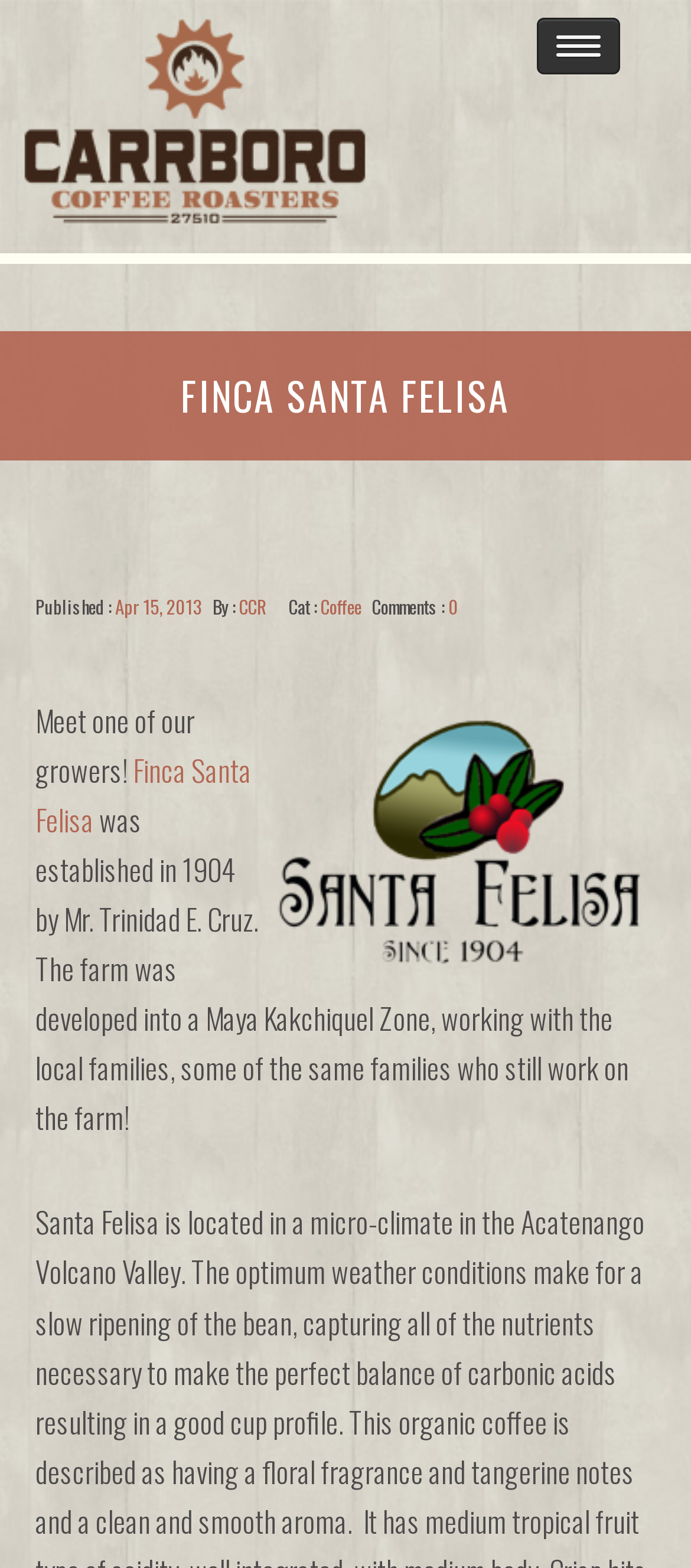Pinpoint the bounding box coordinates for the area that should be clicked to perform the following instruction: "Explore 'NEWS'".

[0.072, 0.653, 0.559, 0.689]